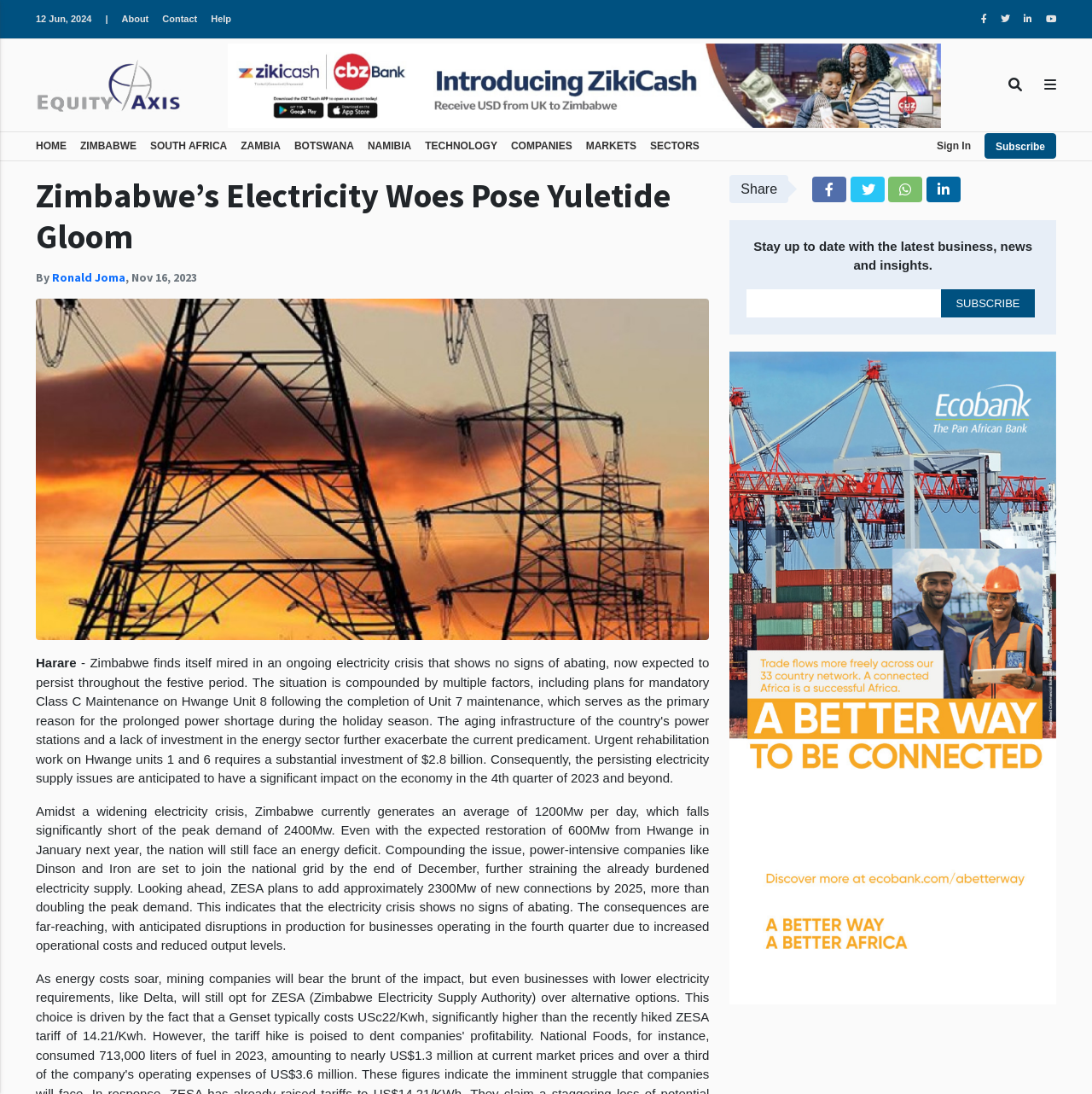What is the expected restoration of power from Hwange in January next year?
Please provide an in-depth and detailed response to the question.

The article mentions that even with the expected restoration of 600Mw from Hwange in January next year, the nation will still face an energy deficit.